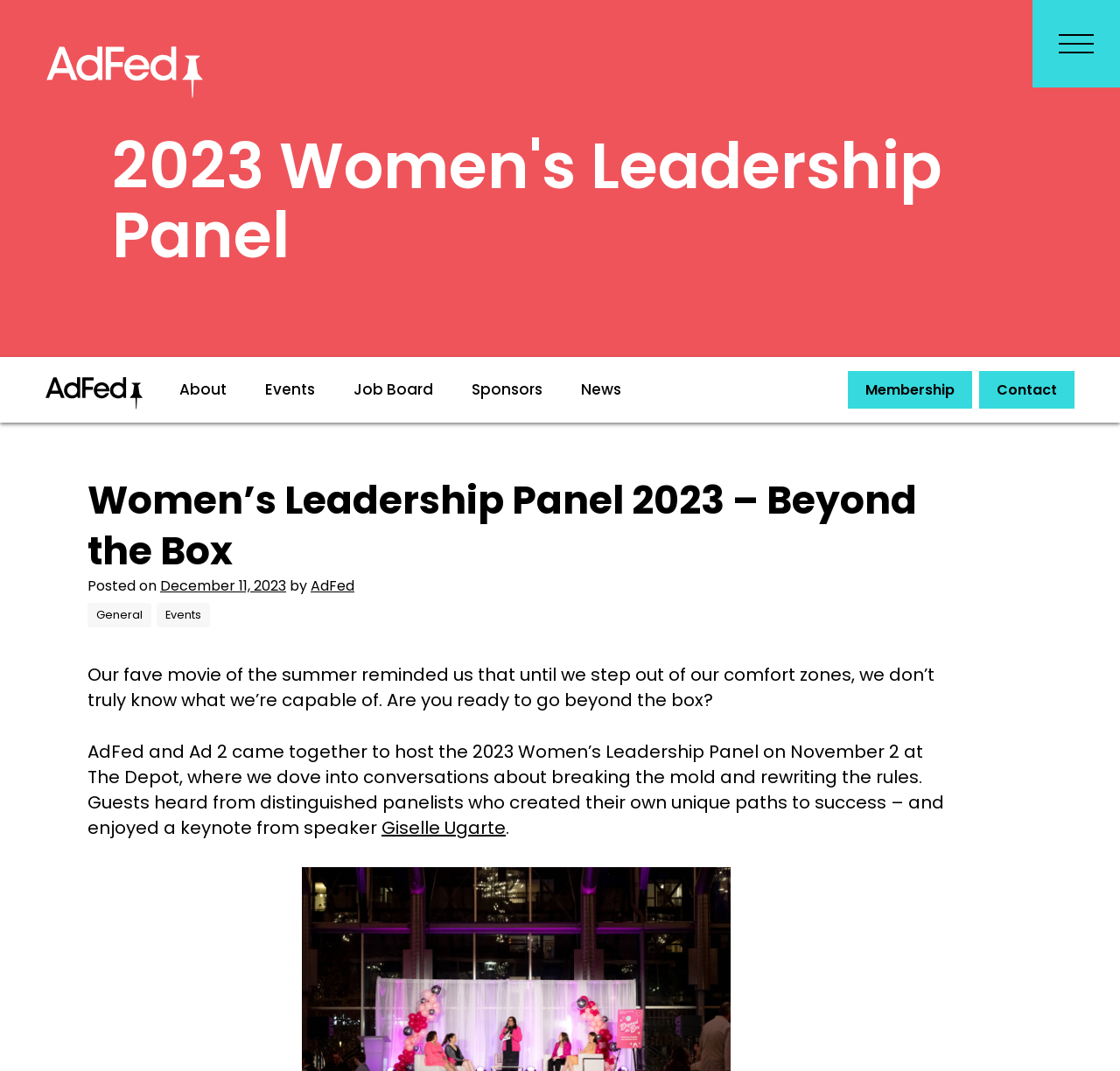Using the provided element description "Victory in 2024", determine the bounding box coordinates of the UI element.

None